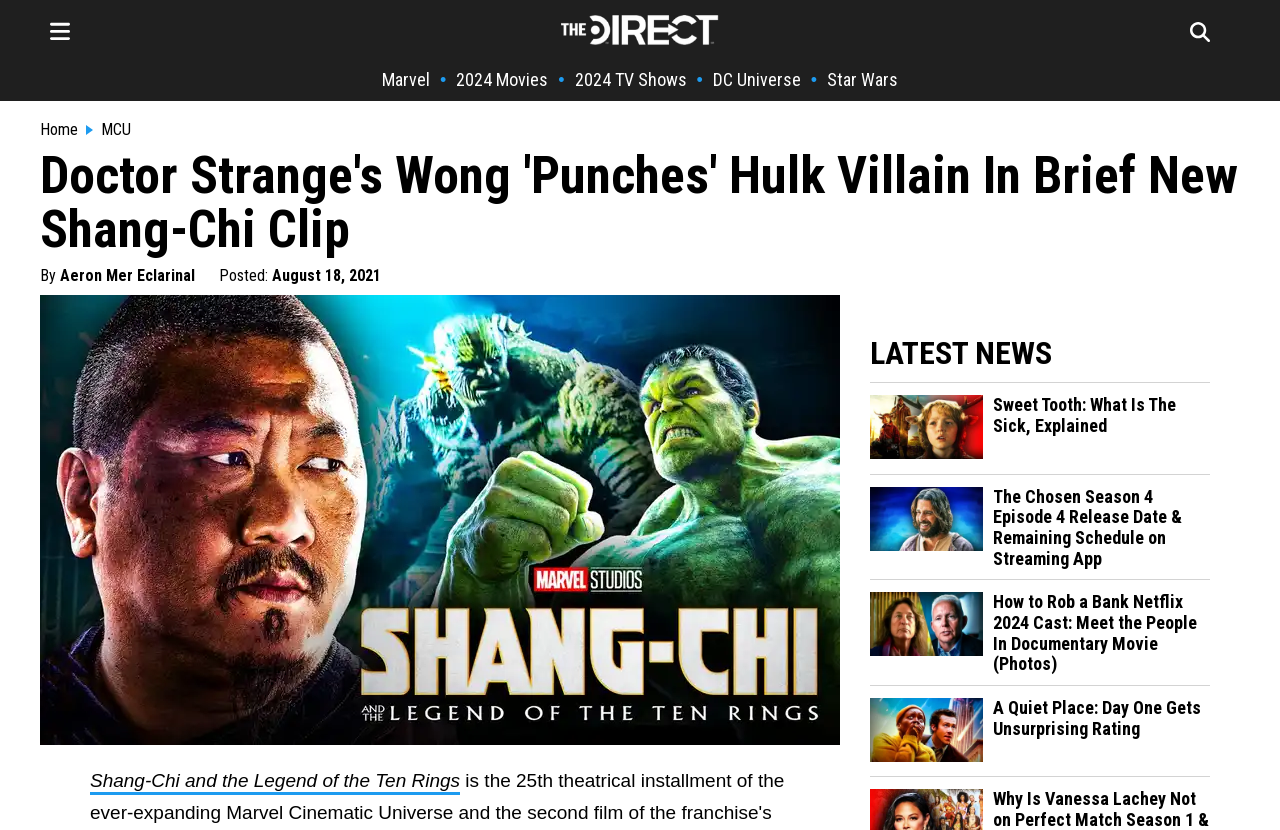Identify and provide the main heading of the webpage.

Doctor Strange's Wong 'Punches' Hulk Villain In Brief New Shang-Chi Clip